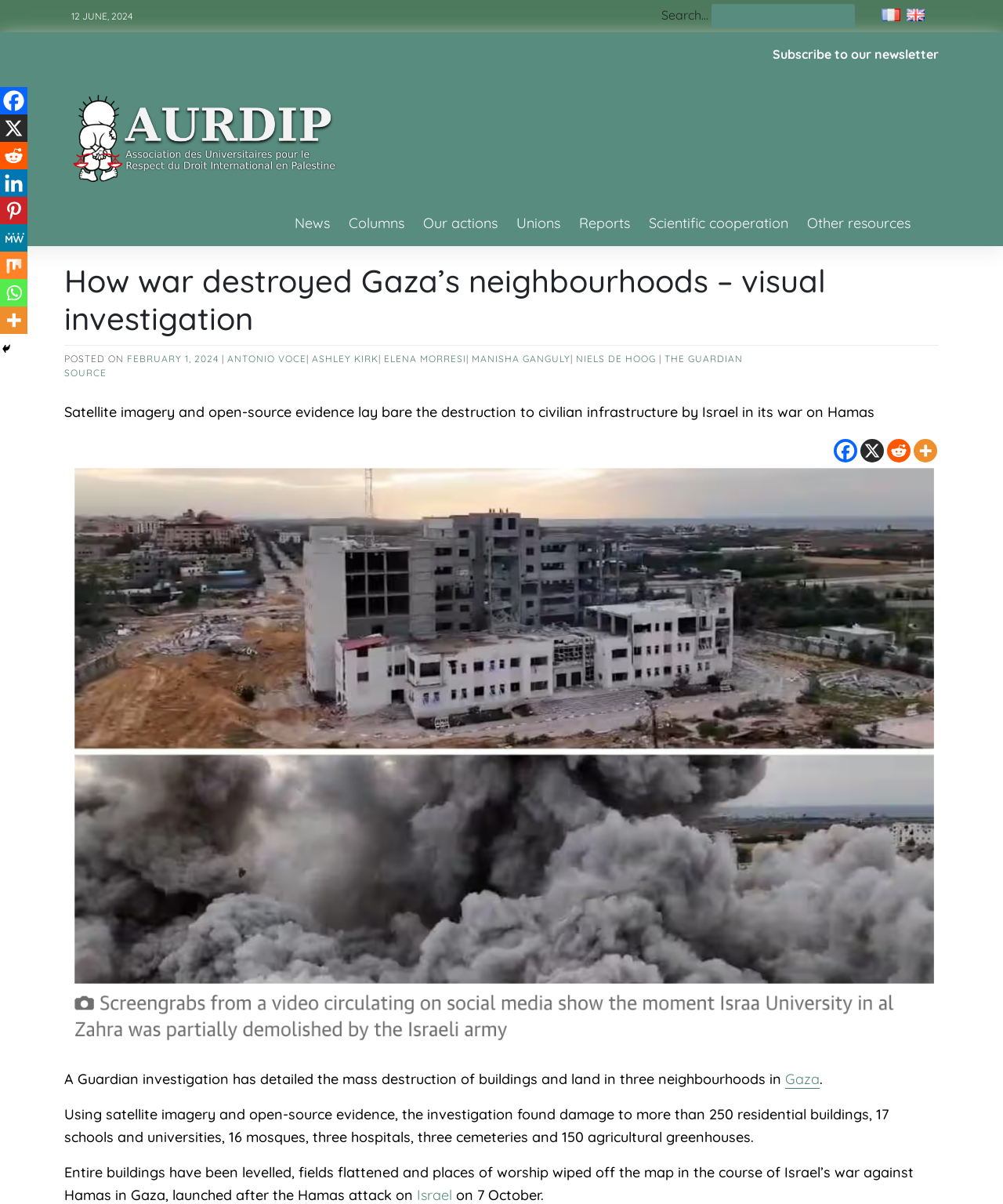Using the information shown in the image, answer the question with as much detail as possible: How many residential buildings were damaged?

According to the article, 'Using satellite imagery and open-source evidence, the investigation found damage to more than 250 residential buildings...'.